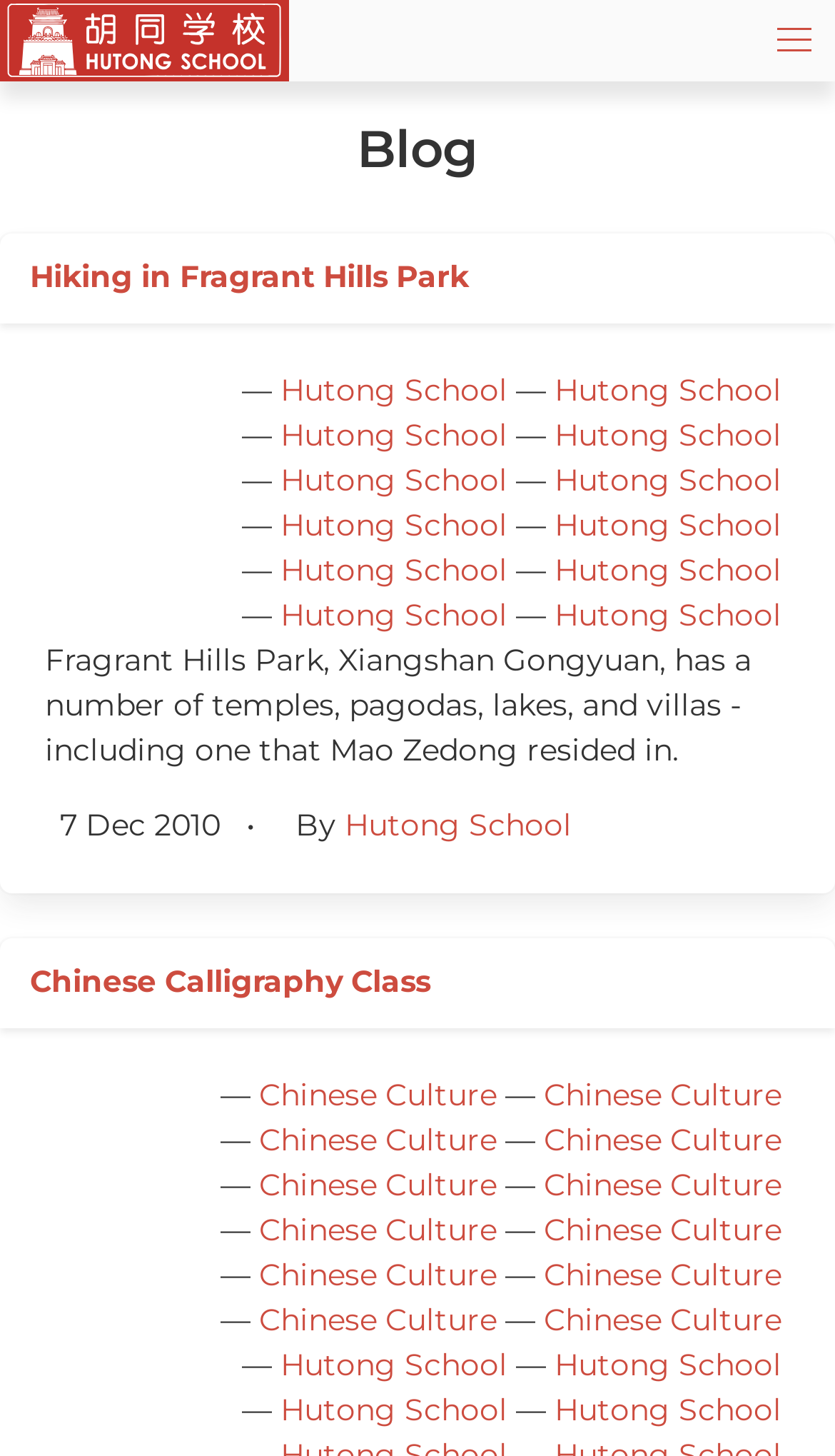Give the bounding box coordinates for the element described by: "Hutong School".

[0.664, 0.924, 0.936, 0.95]